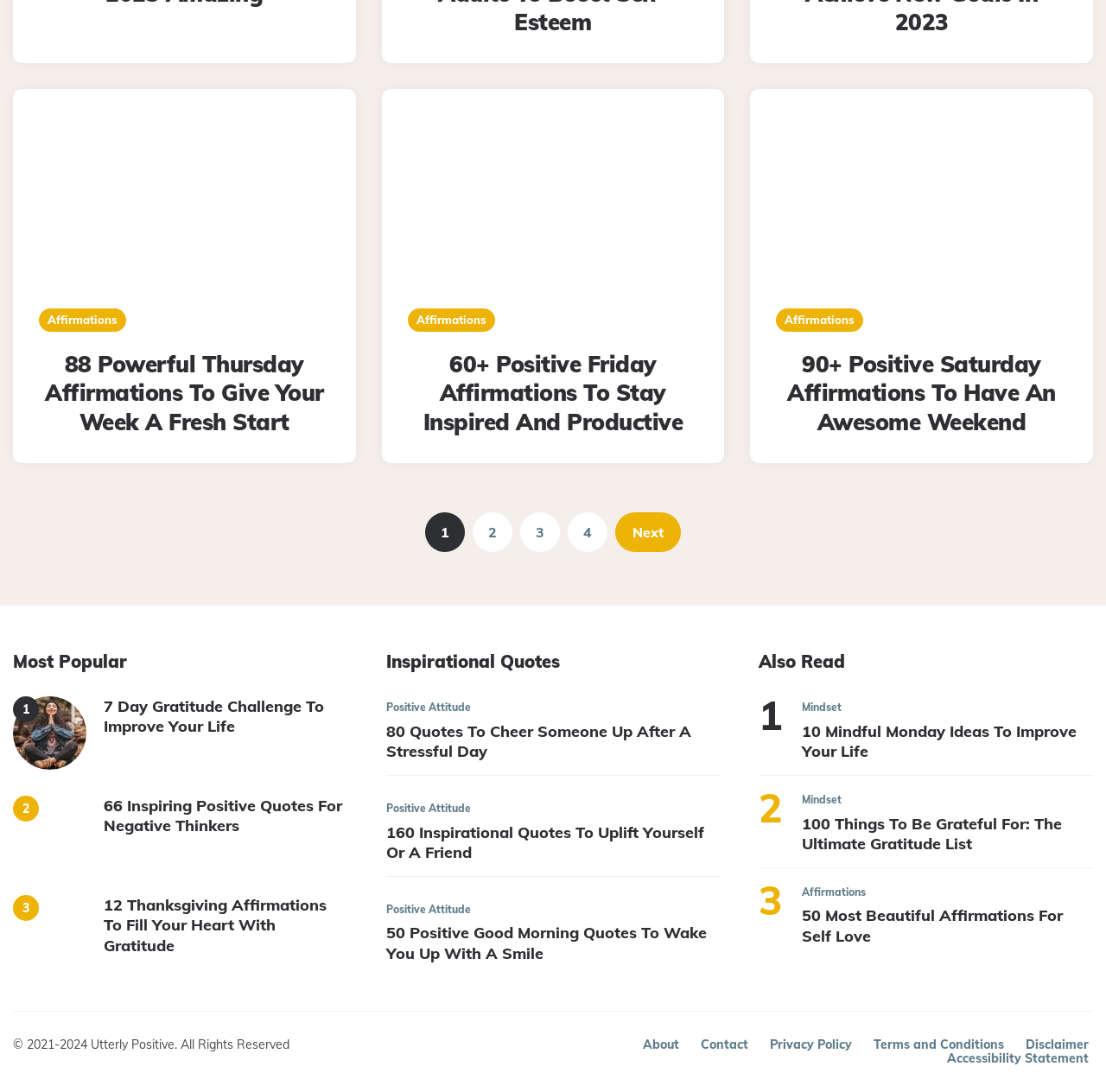Please determine the bounding box coordinates of the element to click on in order to accomplish the following task: "Learn about 'Positive Attitude' quotes". Ensure the coordinates are four float numbers ranging from 0 to 1, i.e., [left, top, right, bottom].

[0.349, 0.642, 0.426, 0.655]